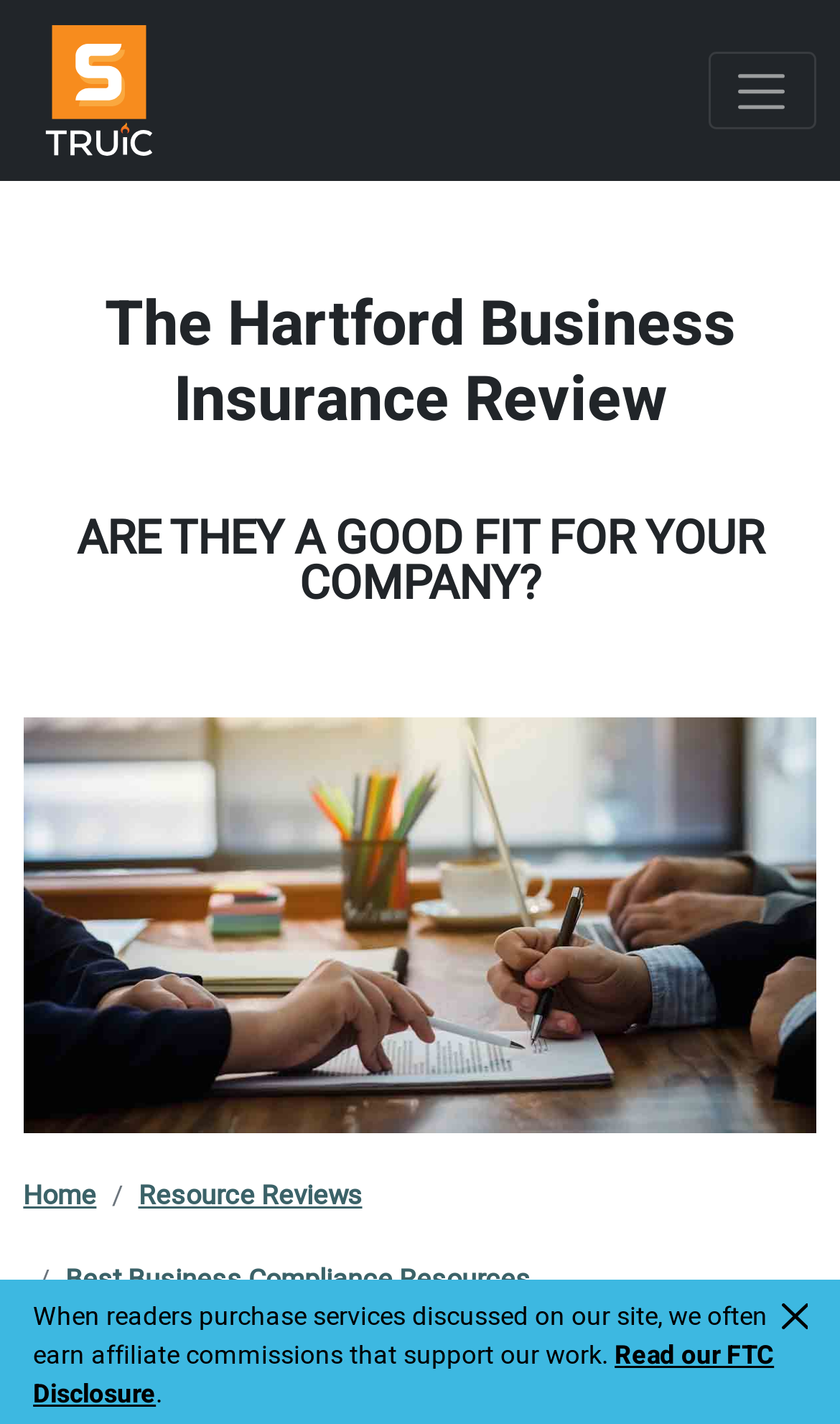Give the bounding box coordinates for the element described by: "alt="Startup Savant Logo"".

[0.028, 0.011, 0.207, 0.116]